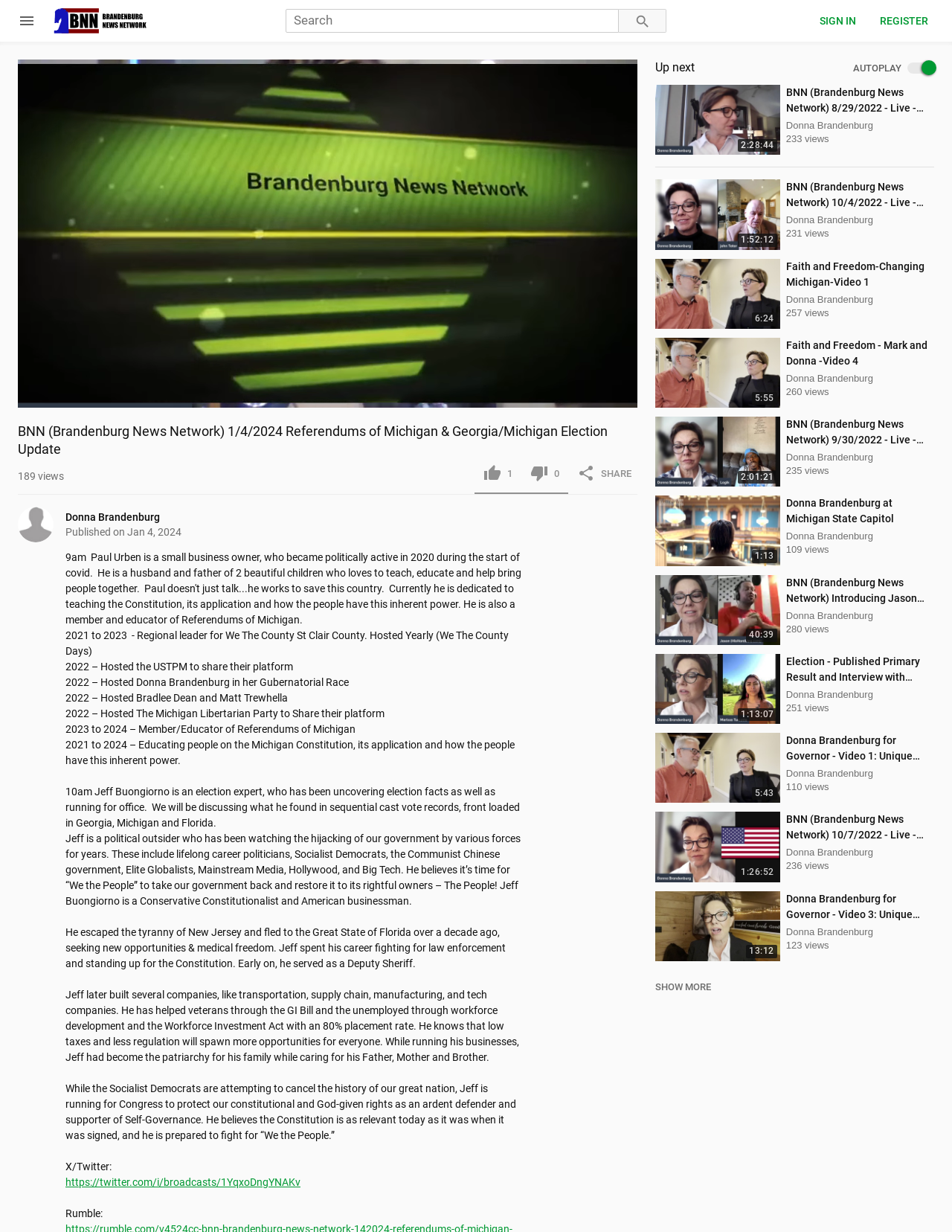Please give a succinct answer using a single word or phrase:
What is the name of the news network?

BNN